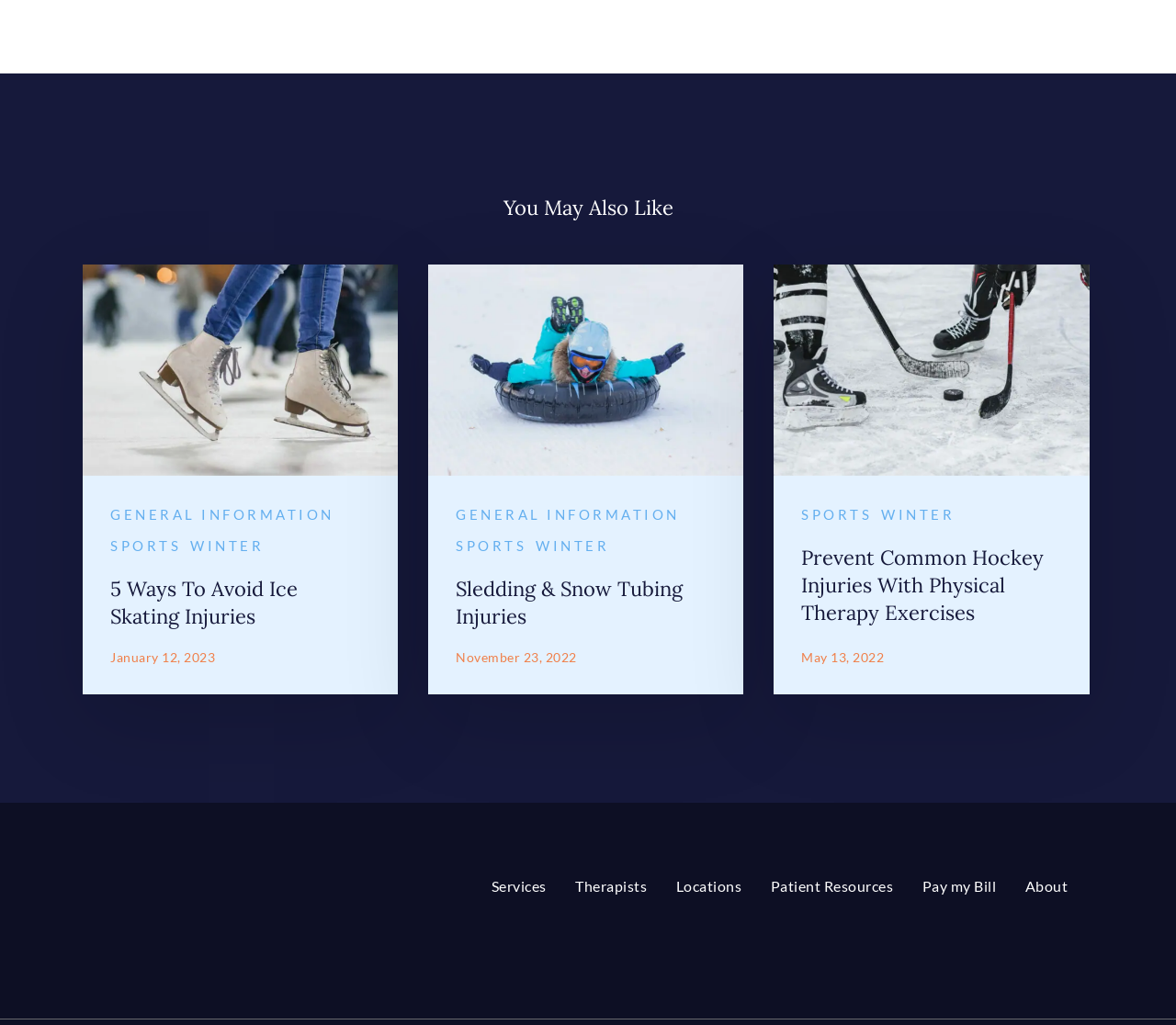Specify the bounding box coordinates of the area to click in order to execute this command: 'Go to 'Services''. The coordinates should consist of four float numbers ranging from 0 to 1, and should be formatted as [left, top, right, bottom].

[0.418, 0.854, 0.464, 0.875]